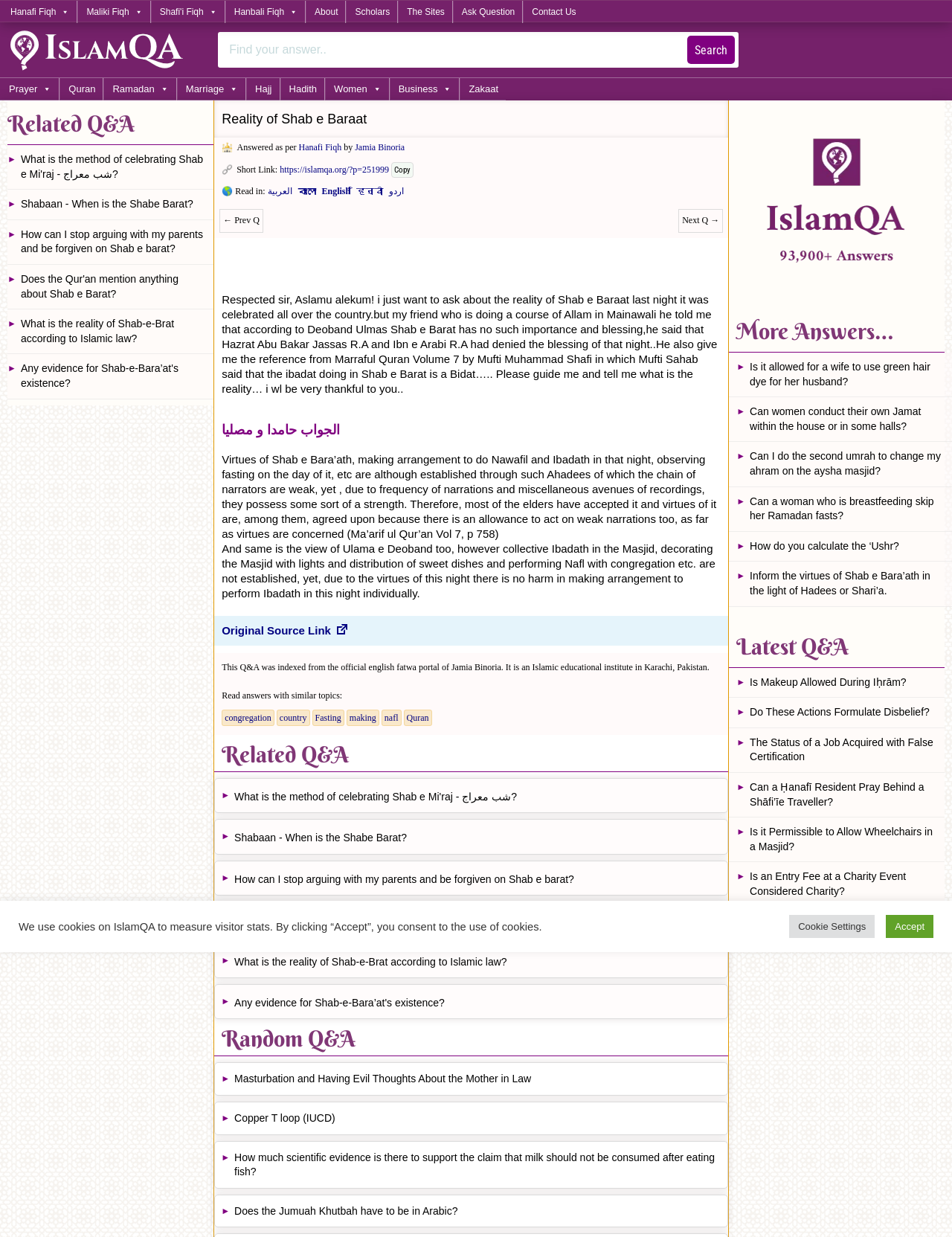Can you provide the bounding box coordinates for the element that should be clicked to implement the instruction: "View walk details"?

None